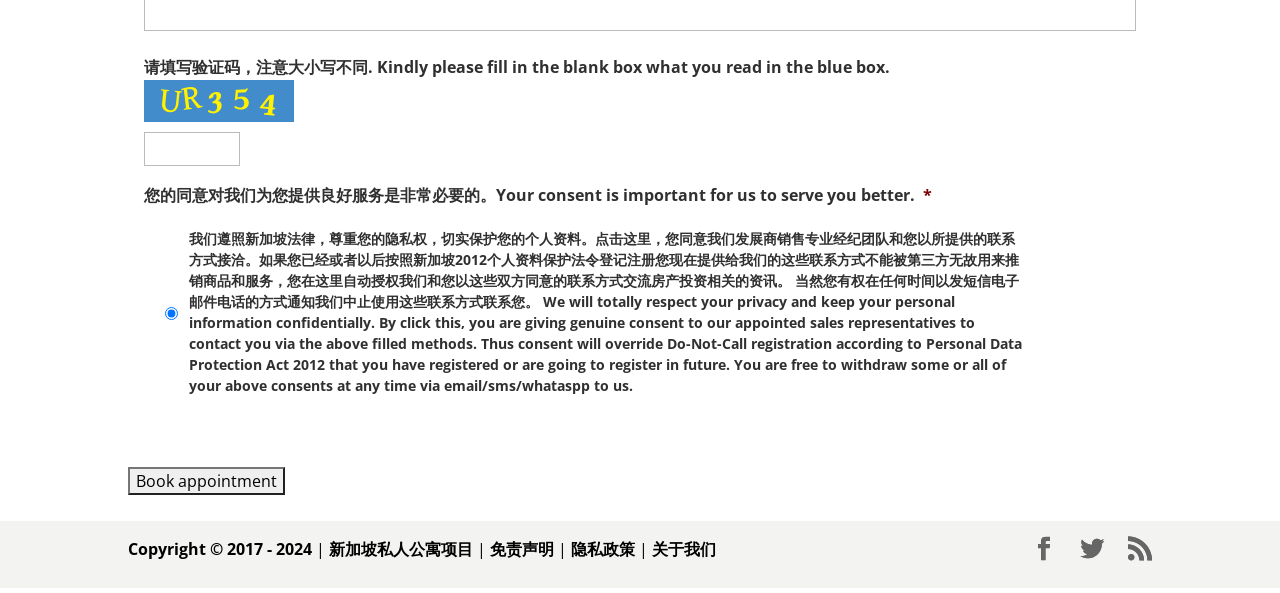How many links are there in the footer section?
Please respond to the question with a detailed and thorough explanation.

The footer section has several links, including 'Copyright © 2017 - 2024', '新加坡私人公寓项目', '免责声明', '隐私政策', '关于我们', and two other links with icons. Counting these links, there are a total of 7 links in the footer section.